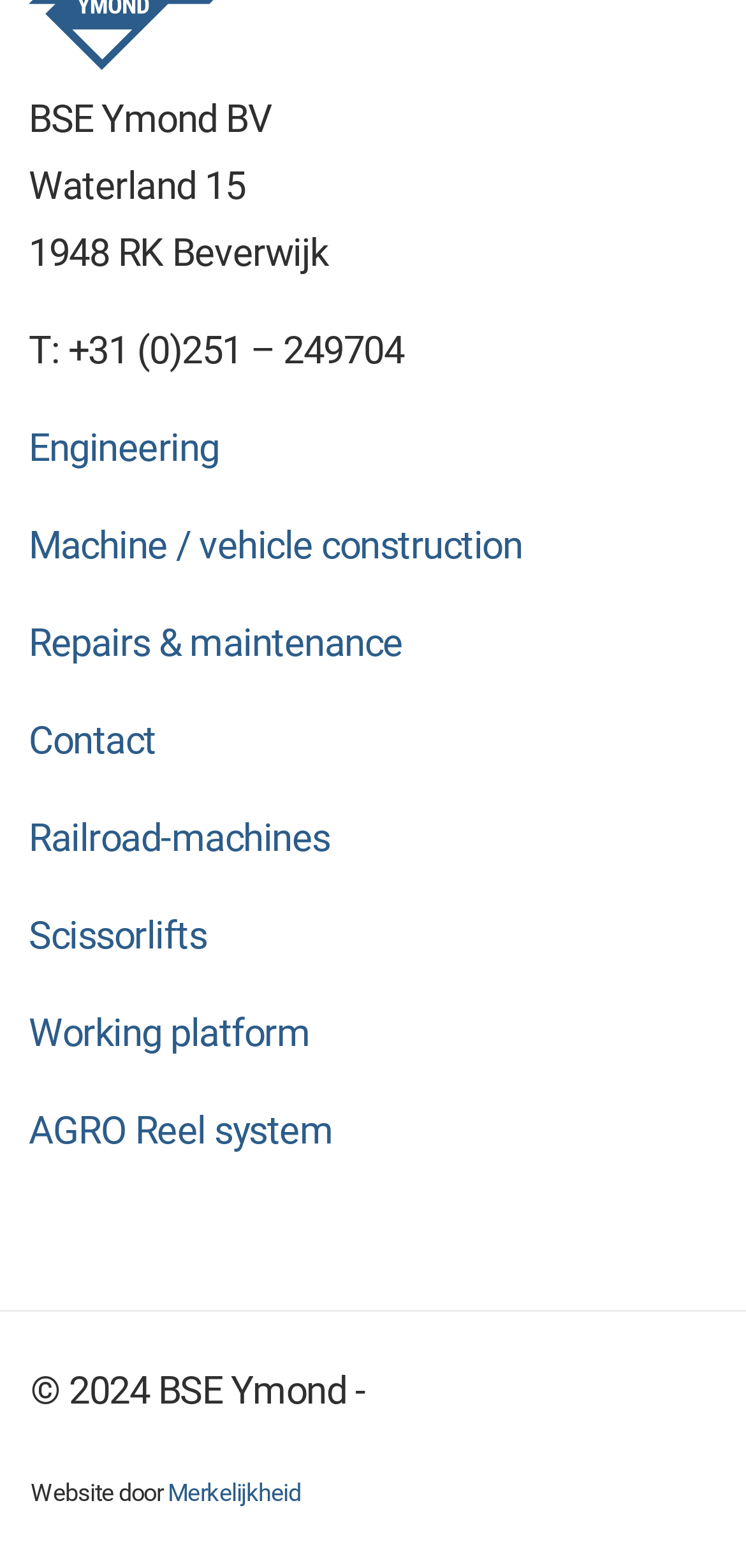Using floating point numbers between 0 and 1, provide the bounding box coordinates in the format (top-left x, top-left y, bottom-right x, bottom-right y). Locate the UI element described here: Merkelijkheid

[0.224, 0.943, 0.403, 0.961]